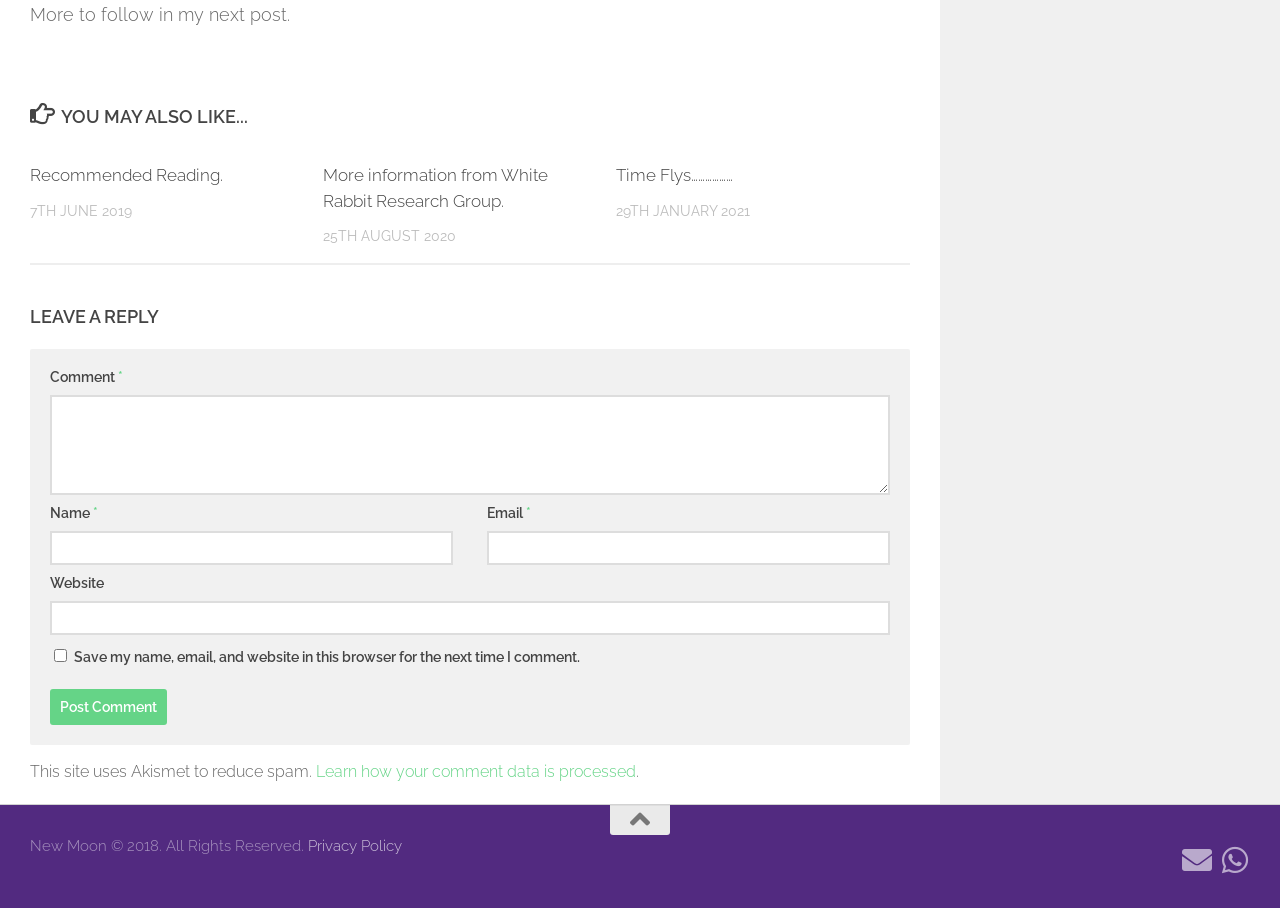Please specify the bounding box coordinates in the format (top-left x, top-left y, bottom-right x, bottom-right y), with all values as floating point numbers between 0 and 1. Identify the bounding box of the UI element described by: 0

[0.681, 0.173, 0.709, 0.207]